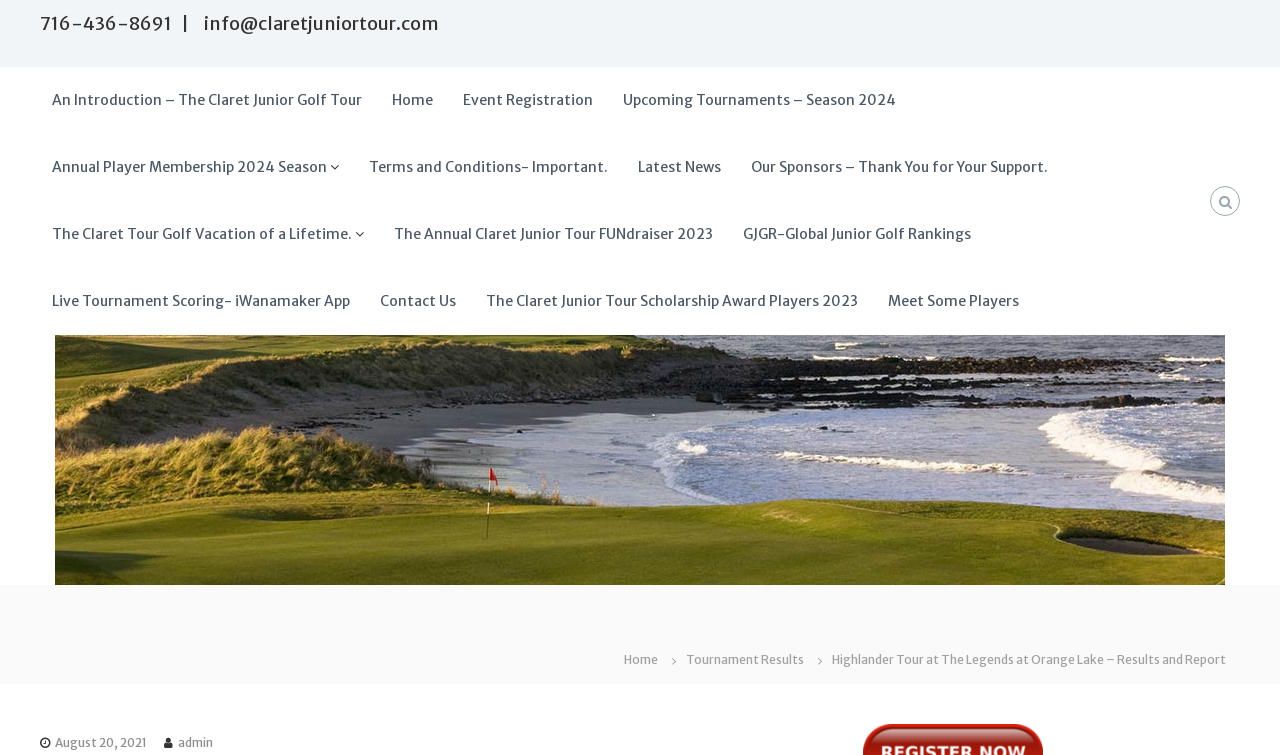What is the title of the tournament results page?
Could you please answer the question thoroughly and with as much detail as possible?

I looked at the static text element below the navigation links and found the title of the tournament results page, which is 'Highlander Tour at The Legends at Orange Lake – Results and Report'.